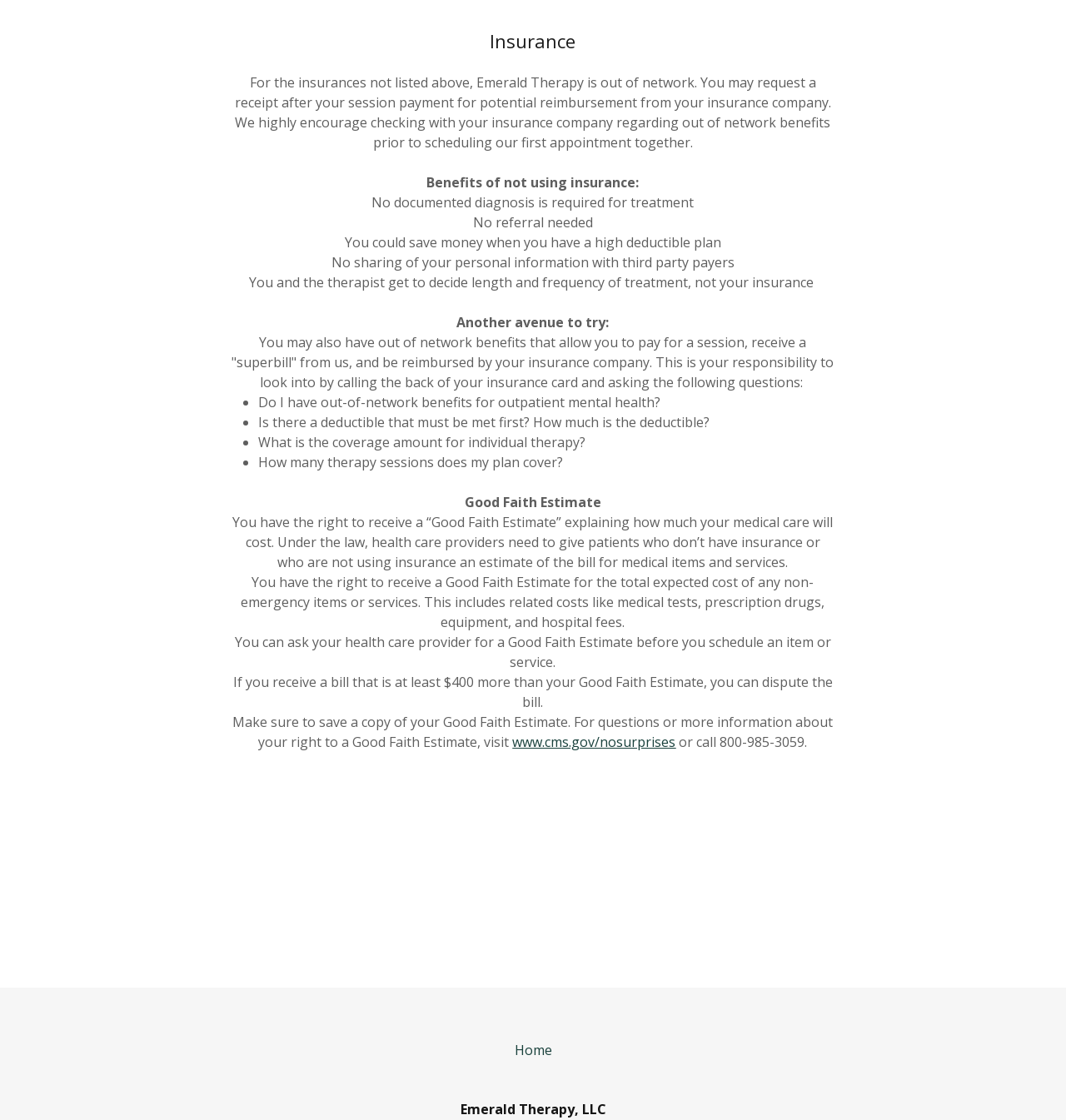What is the name of the therapy service?
Refer to the screenshot and answer in one word or phrase.

Emerald Therapy, LLC